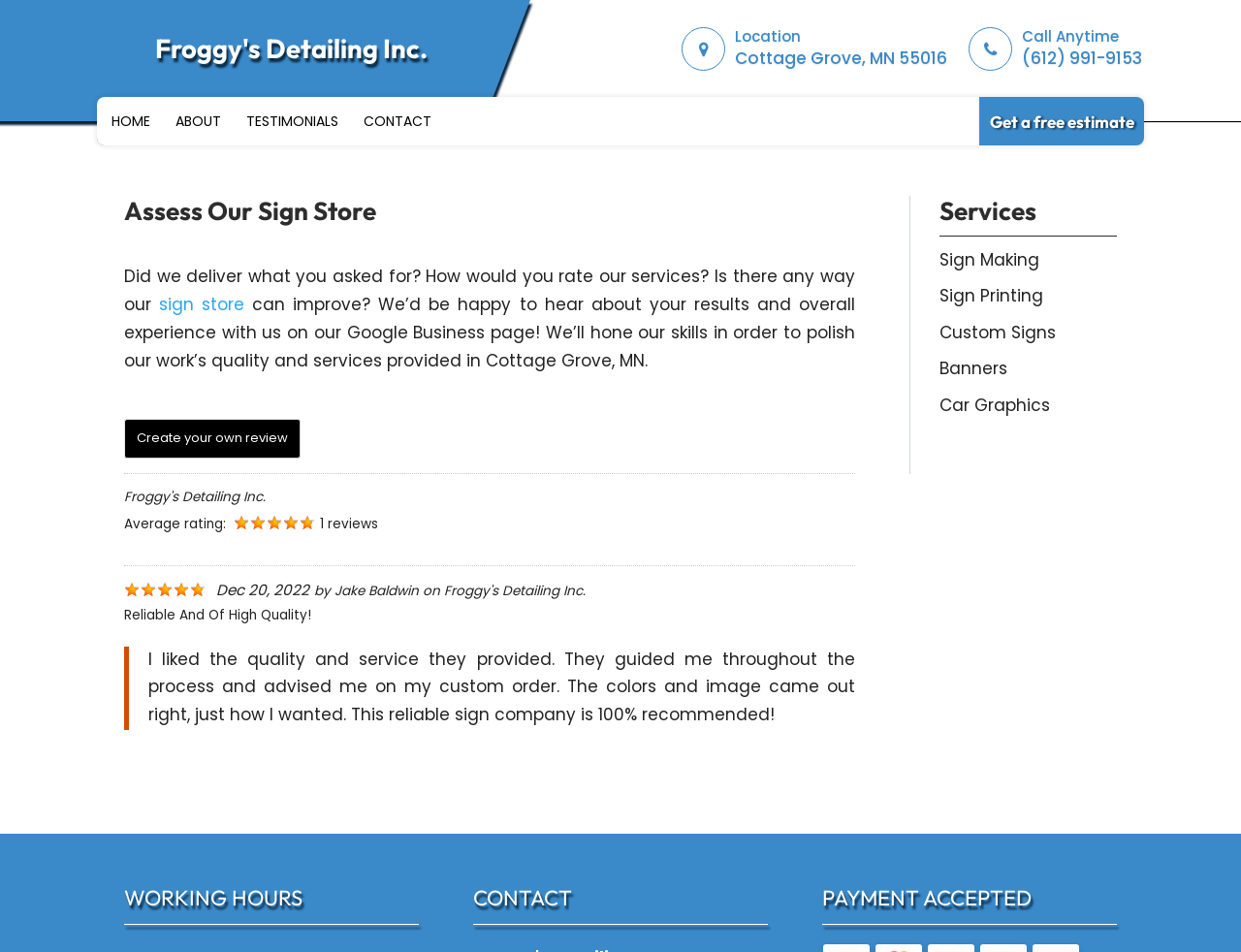Analyze and describe the webpage in a detailed narrative.

This webpage is about Froggy's Detailing Inc., a sign store located in Cottage Grove, MN, 55016. At the top, there is a link to the store's name, followed by the location and a phone number. Below this, there are five navigation links: HOME, ABOUT, TESTIMONIALS, CONTACT, and a search bar.

The main content of the page is divided into two sections. On the left, there is an article with a heading "Assess Our Sign Store" and a paragraph asking customers to rate their services and provide feedback. There is also a link to create a review and a section displaying the average rating and number of reviews. Below this, there is a review from a customer, Jake Baldwin, dated December 20, 2022, with a quote about their positive experience with the store.

On the right side, there is a section with a heading "Services" listing various services offered by the store, including Sign Making, Sign Printing, Custom Signs, Banners, and Car Graphics.

At the bottom of the page, there are three headings: WORKING HOURS, CONTACT, and PAYMENT ACCEPTED, but no additional information is provided for these sections.